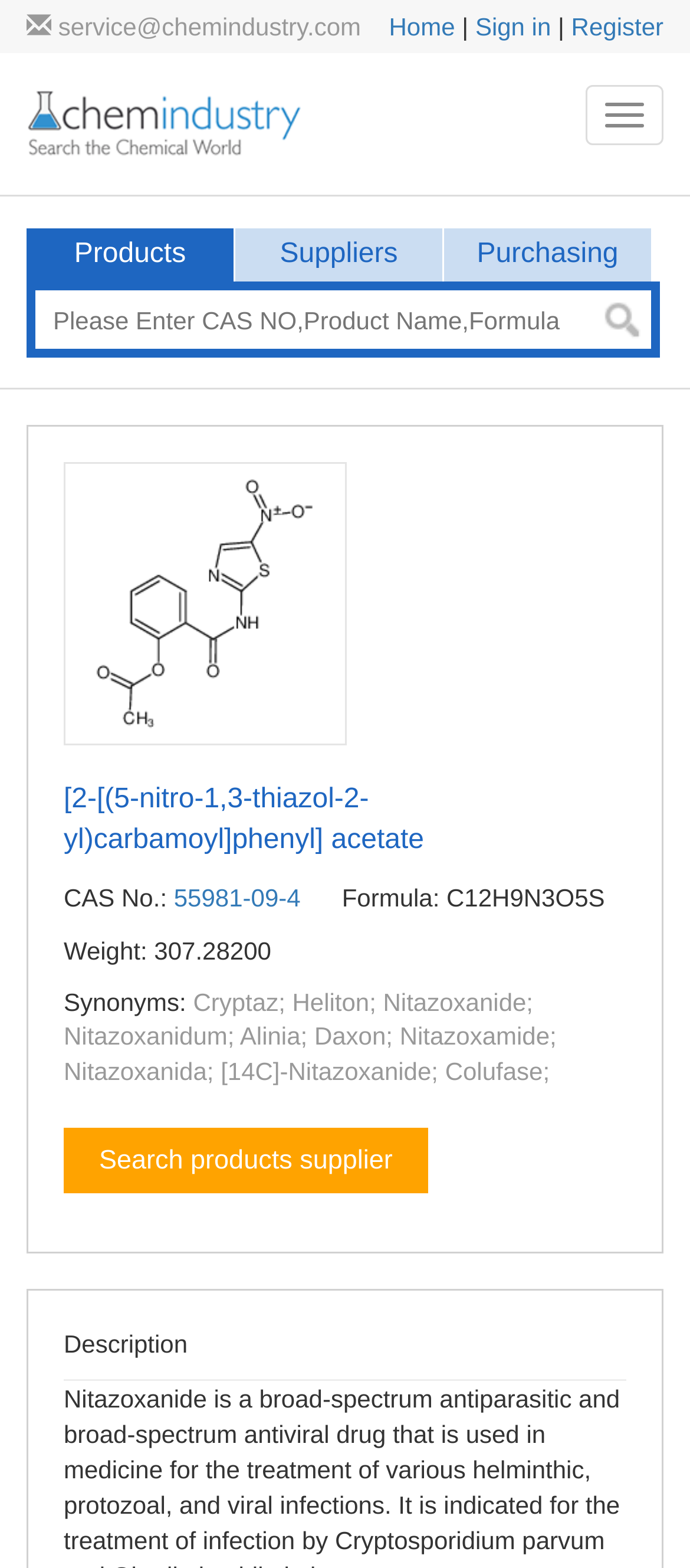What is the name of the product? Based on the screenshot, please respond with a single word or phrase.

[2-[(5-nitro-1,3-thiazol-2-yl)carbamoyl]phenyl] acetate